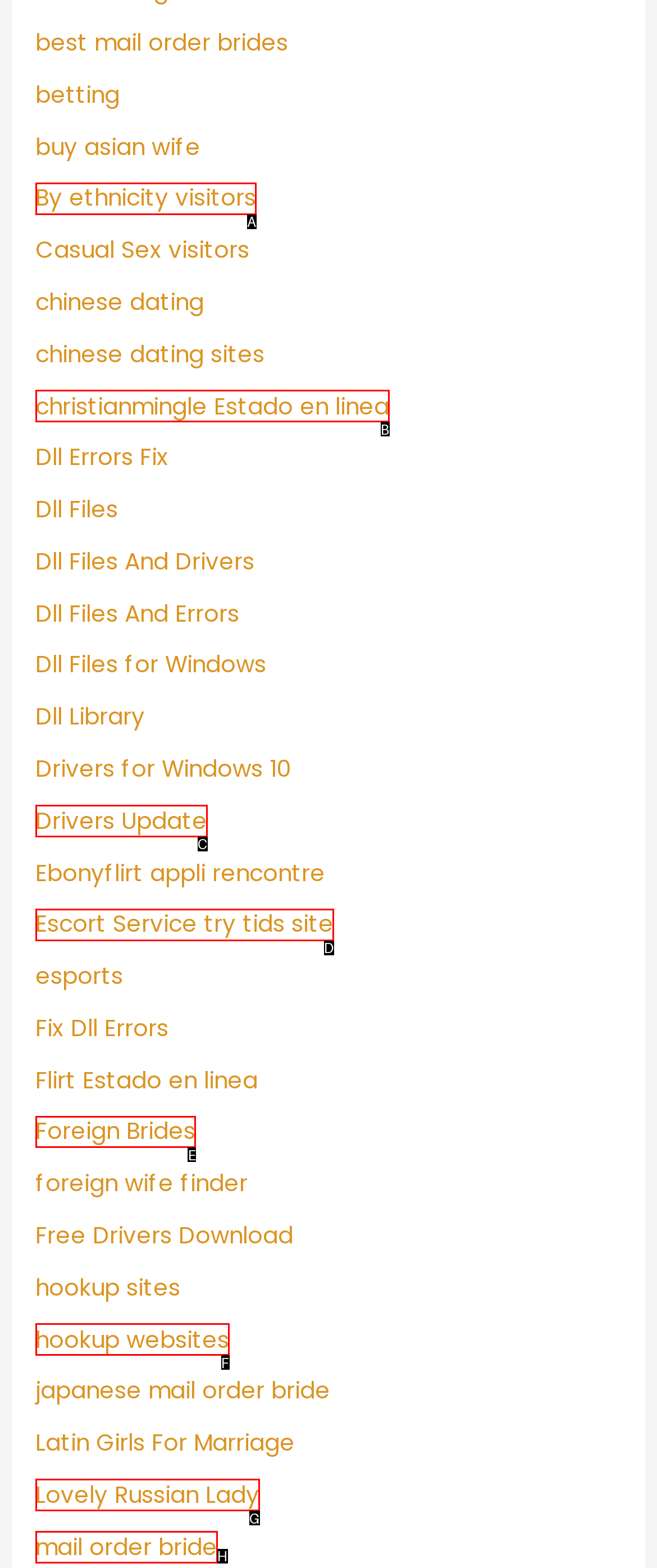What letter corresponds to the UI element to complete this task: check out Foreign Brides
Answer directly with the letter.

E